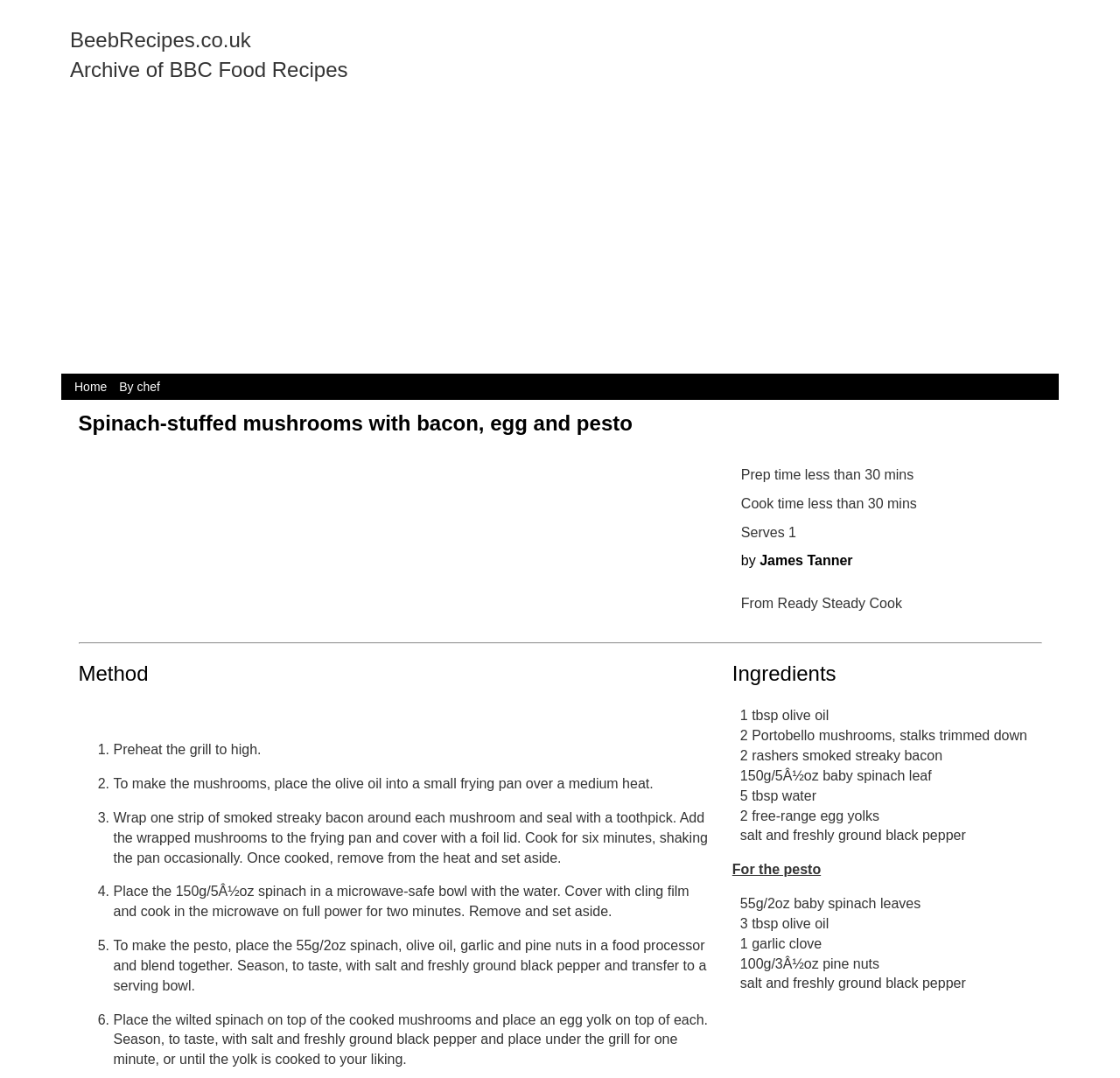Using the description "By chef", locate and provide the bounding box of the UI element.

[0.103, 0.352, 0.147, 0.365]